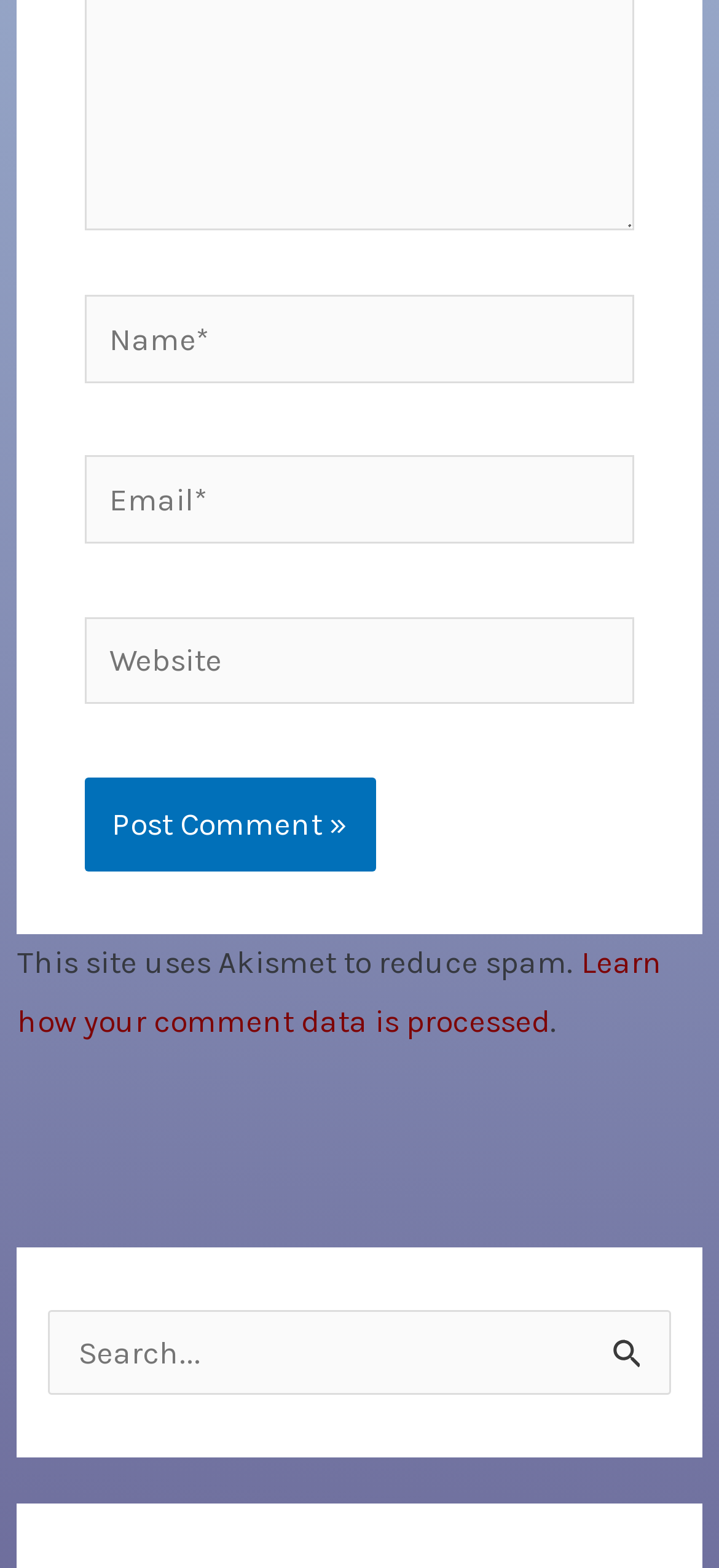Identify the bounding box coordinates of the section that should be clicked to achieve the task described: "Post a comment".

[0.117, 0.496, 0.522, 0.556]